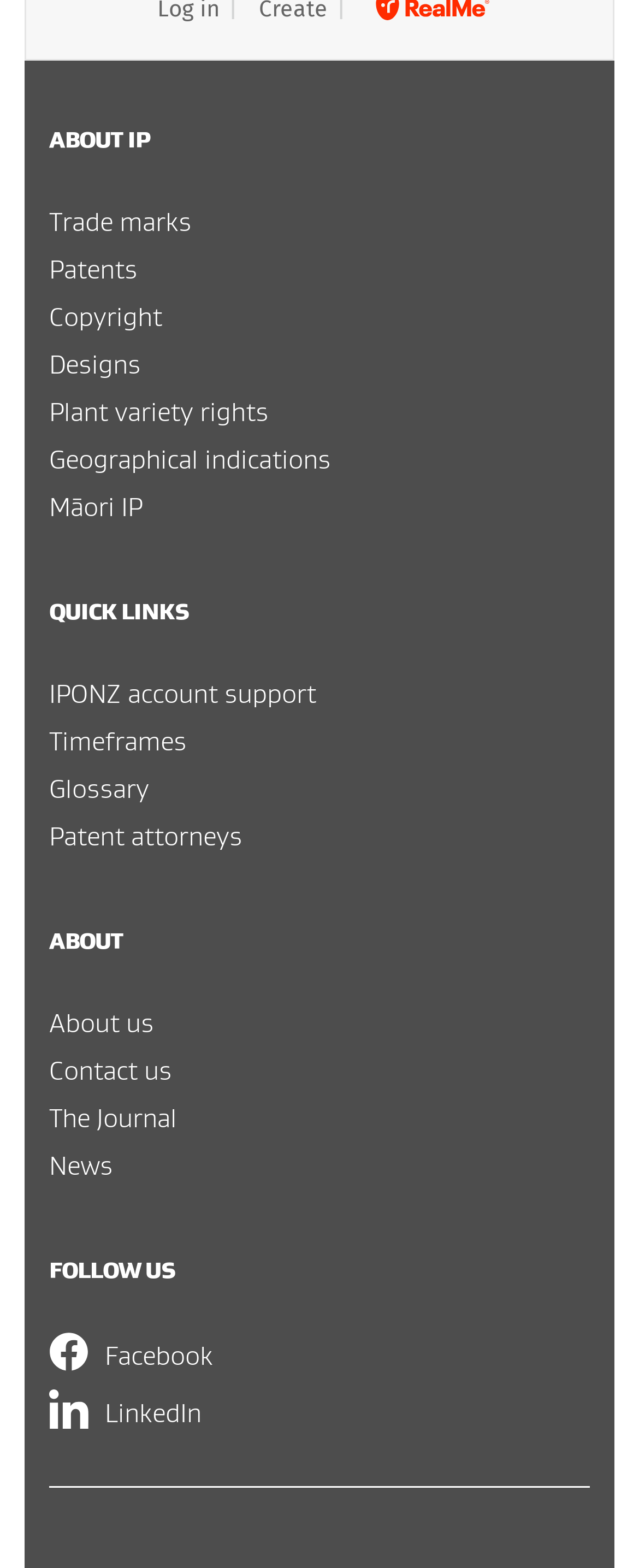How many links are there under 'QUICK LINKS'?
Using the image, give a concise answer in the form of a single word or short phrase.

4